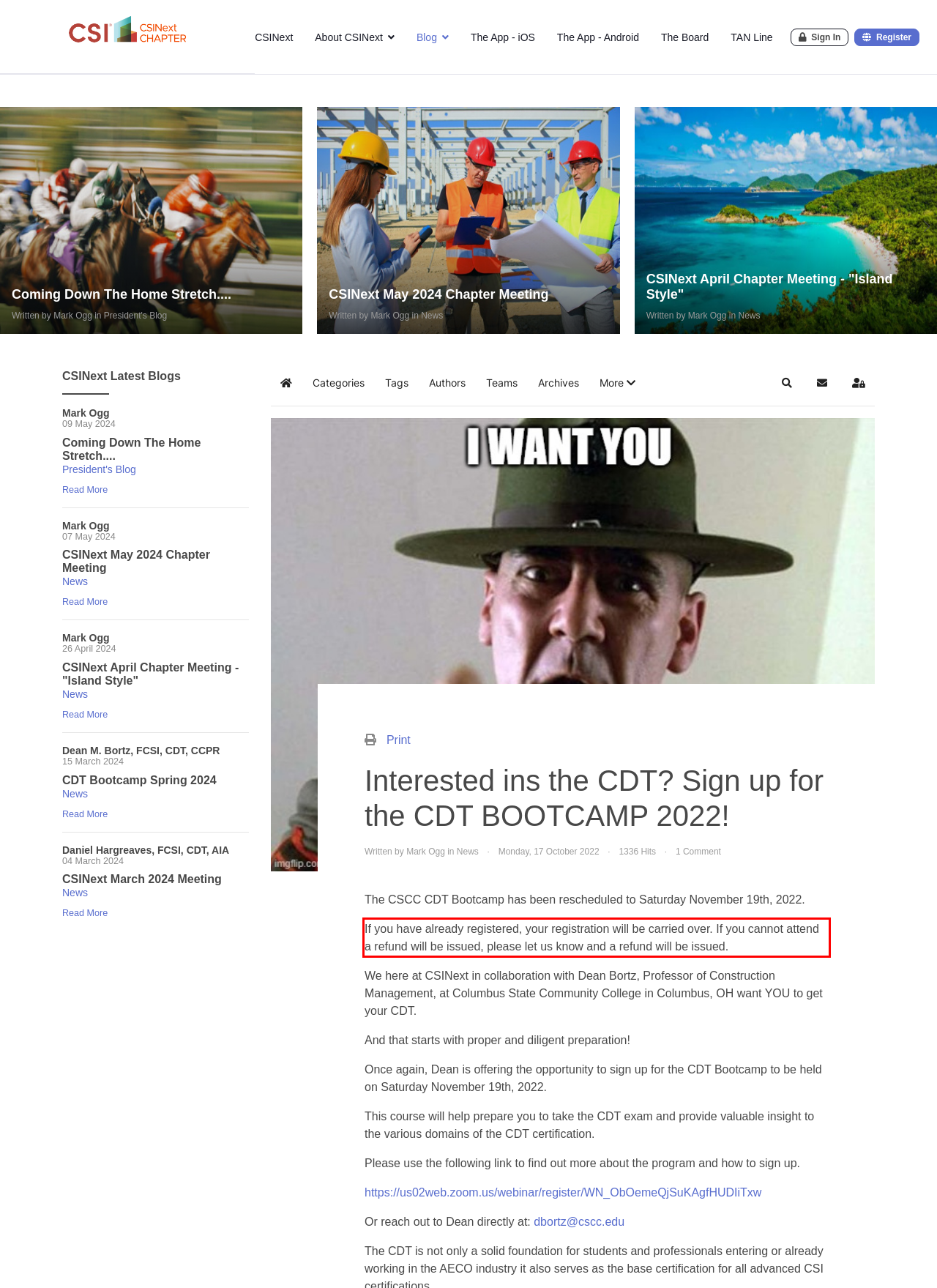You are provided with a screenshot of a webpage featuring a red rectangle bounding box. Extract the text content within this red bounding box using OCR.

If you have already registered, your registration will be carried over. If you cannot attend a refund will be issued, please let us know and a refund will be issued.